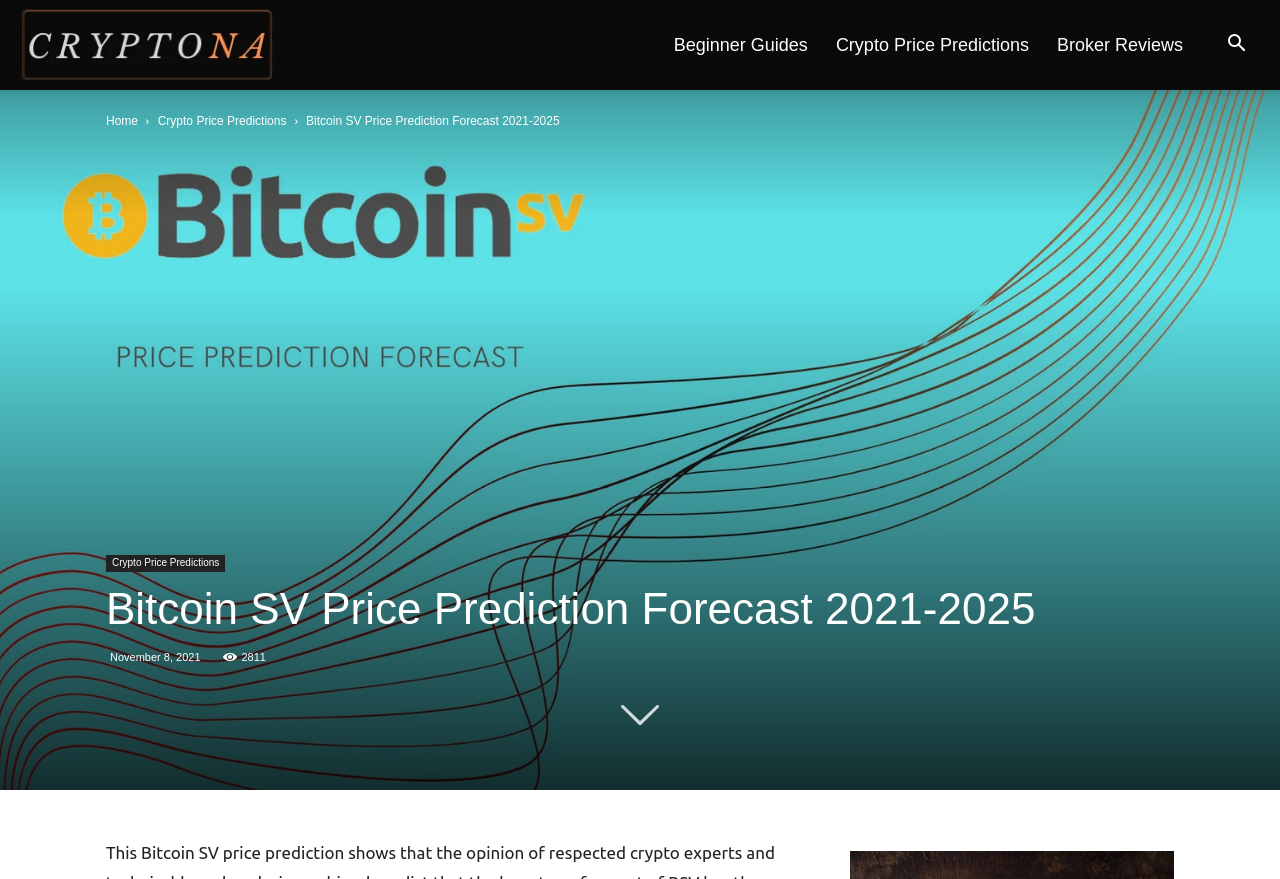Show me the bounding box coordinates of the clickable region to achieve the task as per the instruction: "Go to Cryptona homepage".

[0.016, 0.042, 0.214, 0.06]